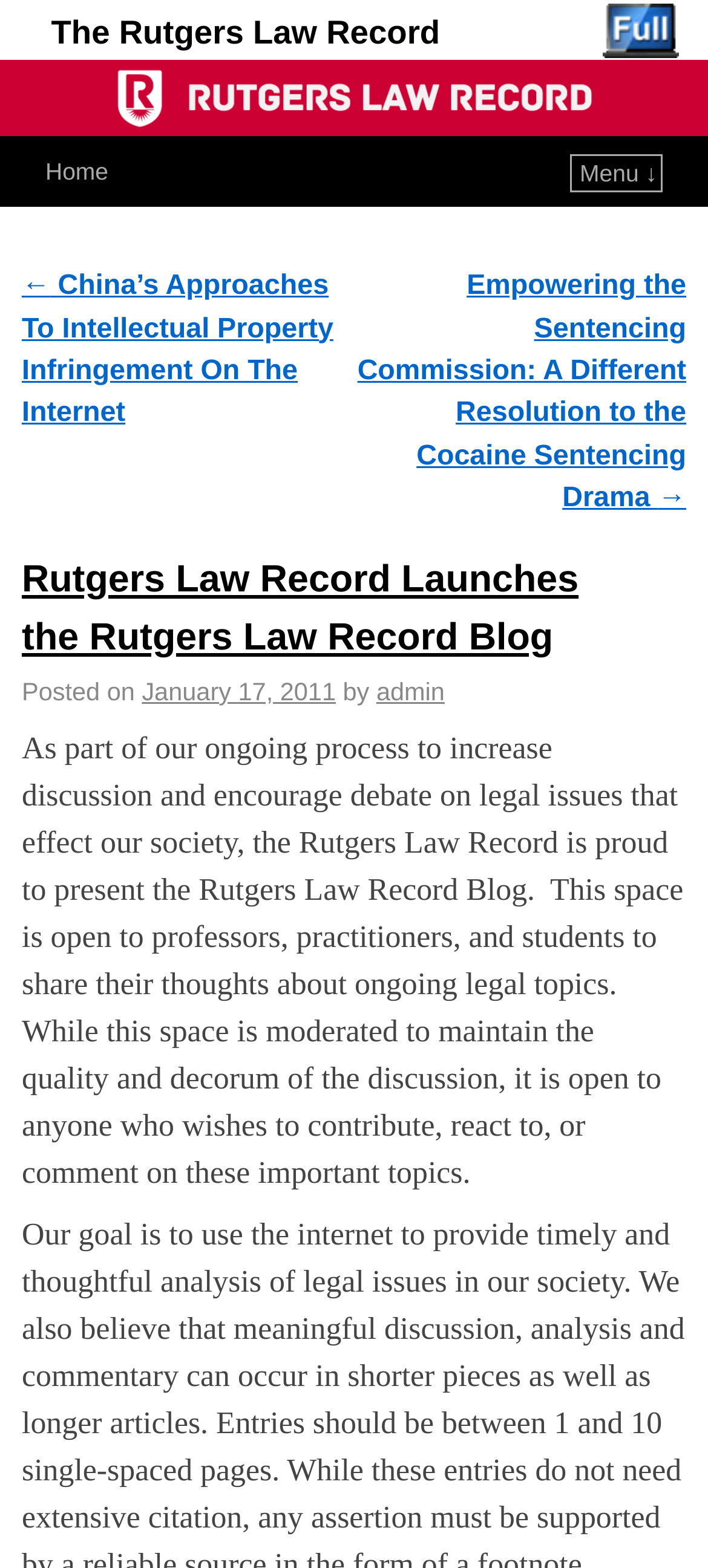Respond with a single word or phrase to the following question: Who is the author of the latest article?

admin